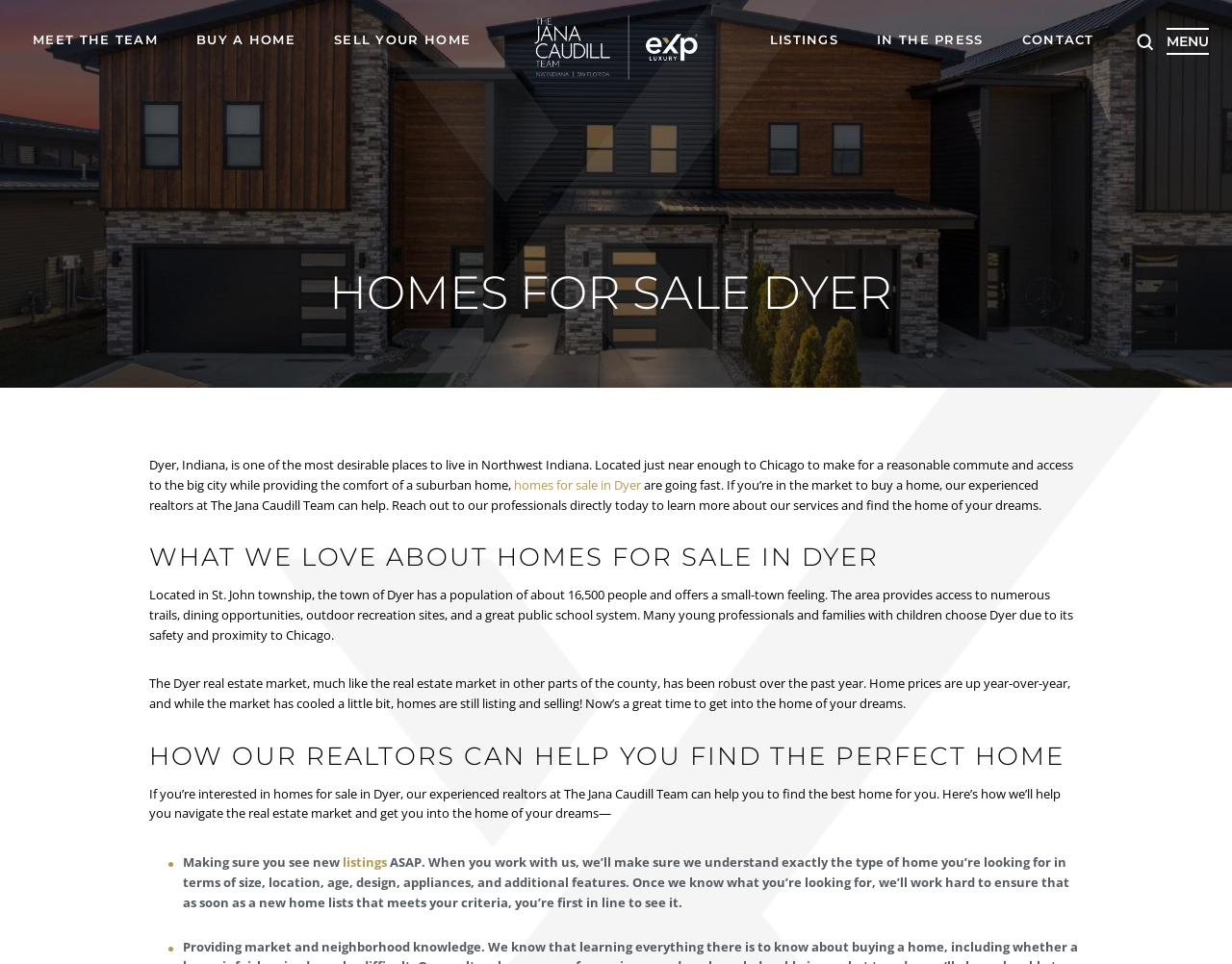What is the population of Dyer?
Answer the question with a thorough and detailed explanation.

The population of Dyer can be found in the paragraph that describes the town of Dyer, where it says 'the town of Dyer has a population of about 16,500 people'.